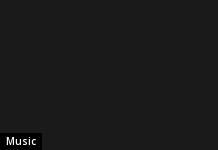Detail the scene shown in the image extensively.

This image features a dark, minimalist design with a prominent focus on the word "Music," displayed in a simple yet impactful font. The text appears at the bottom left corner, showcasing its relevance in the context of the surrounding content. The image likely serves as a visual element linked to a section discussing music-related topics, articles, or features. This design choice emphasizes the thematic connection to the music genre, inviting viewers to engage with the related content that follows.